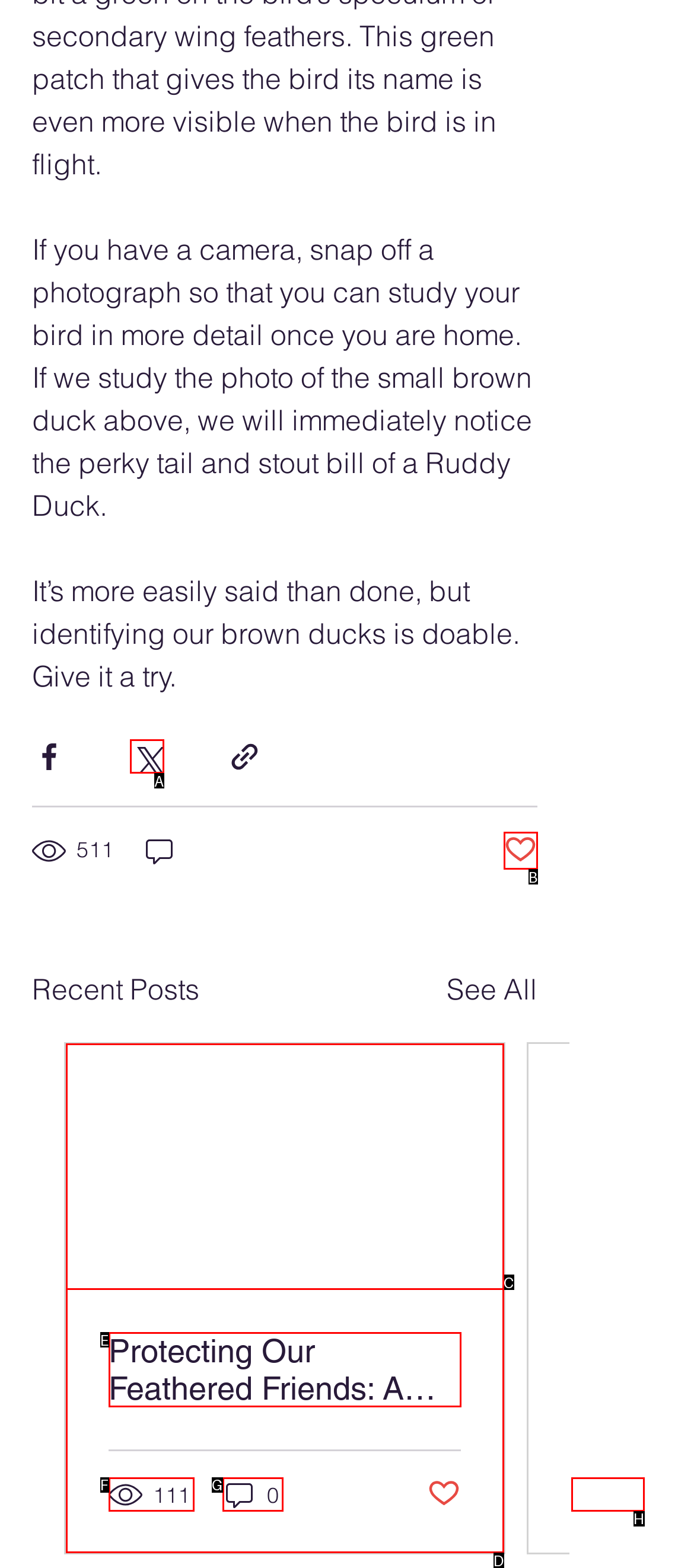Select the letter of the HTML element that best fits the description: Transparency statement
Answer with the corresponding letter from the provided choices.

None